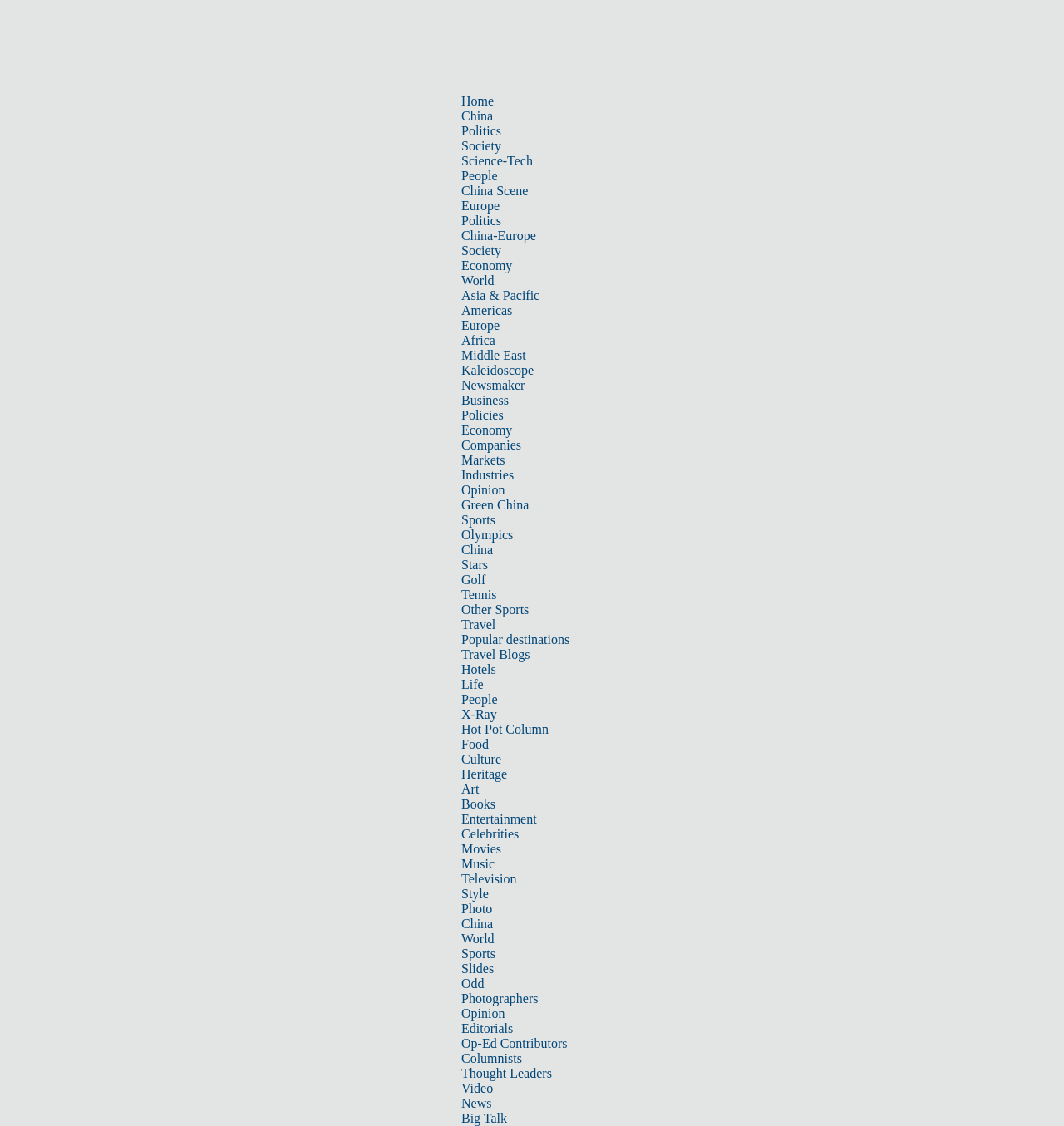Respond to the question below with a concise word or phrase:
Is there a search bar in the top navigation bar?

No